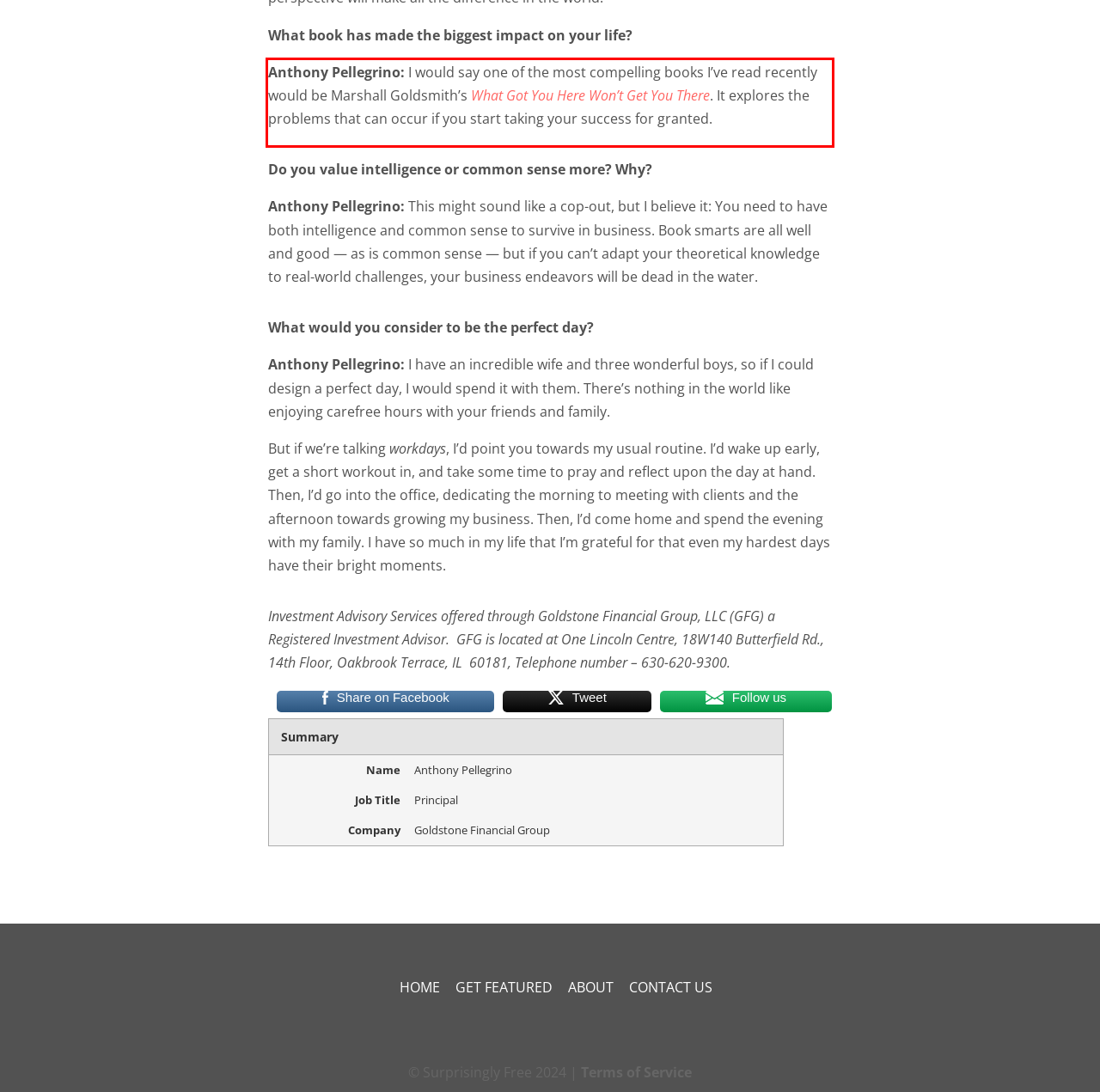You are presented with a screenshot containing a red rectangle. Extract the text found inside this red bounding box.

Anthony Pellegrino: I would say one of the most compelling books I’ve read recently would be Marshall Goldsmith’s What Got You Here Won’t Get You There. It explores the problems that can occur if you start taking your success for granted.